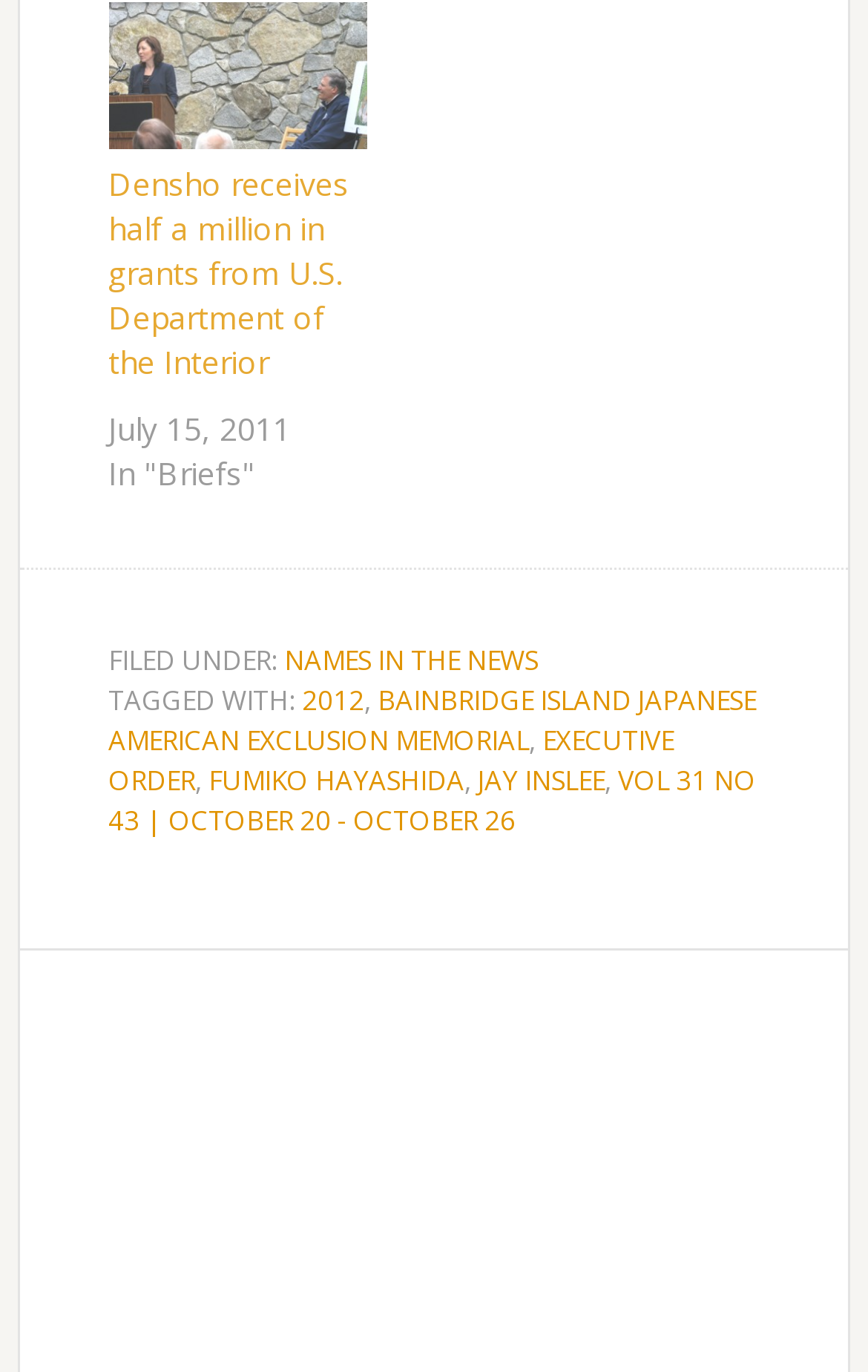Please locate the bounding box coordinates of the region I need to click to follow this instruction: "Read news about Densho receiving half a million in grants".

[0.125, 0.001, 0.423, 0.109]